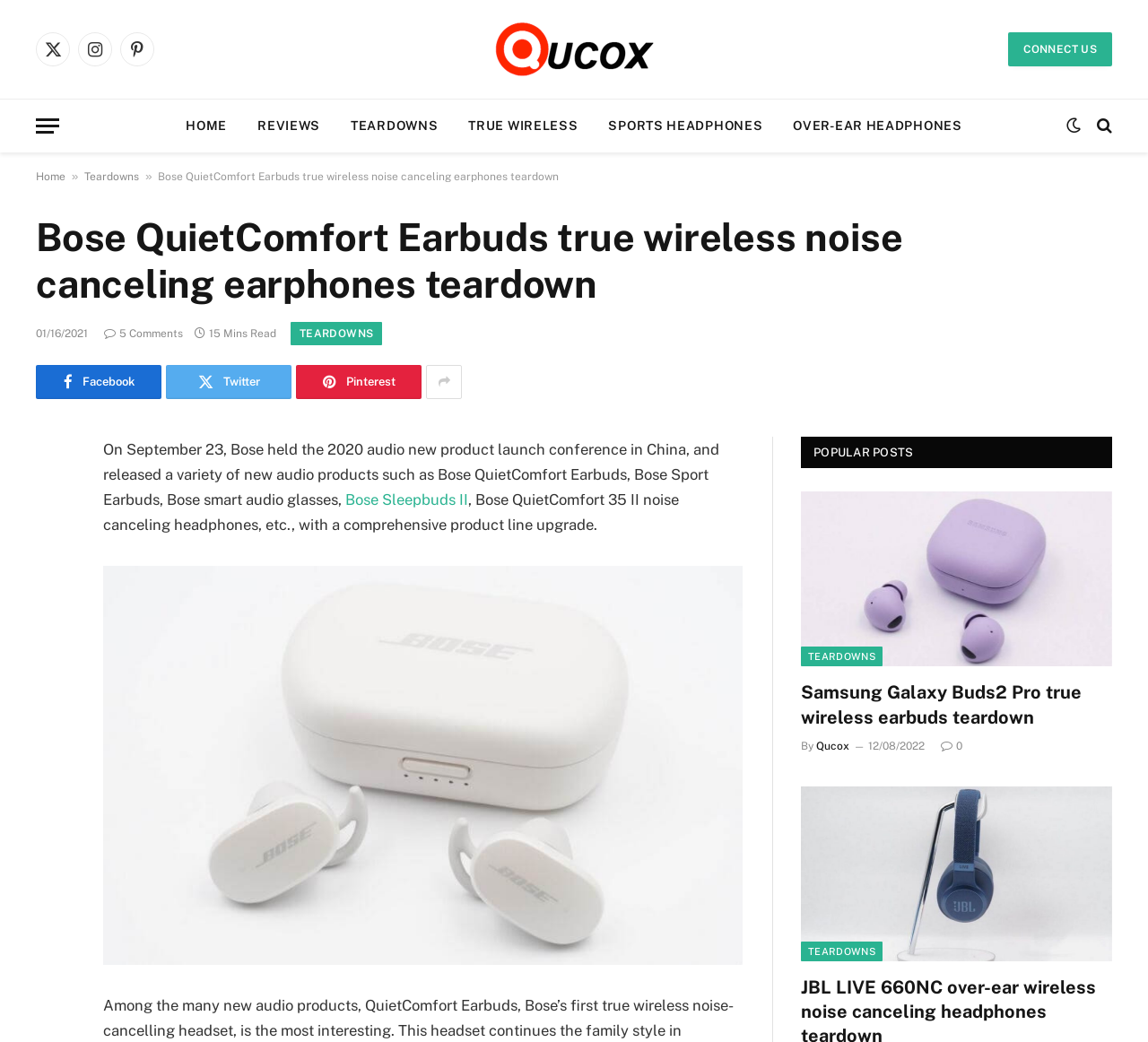Find the bounding box coordinates for the element that must be clicked to complete the instruction: "View the teardown of Bose QuietComfort Earbuds". The coordinates should be four float numbers between 0 and 1, indicated as [left, top, right, bottom].

[0.031, 0.164, 0.121, 0.176]